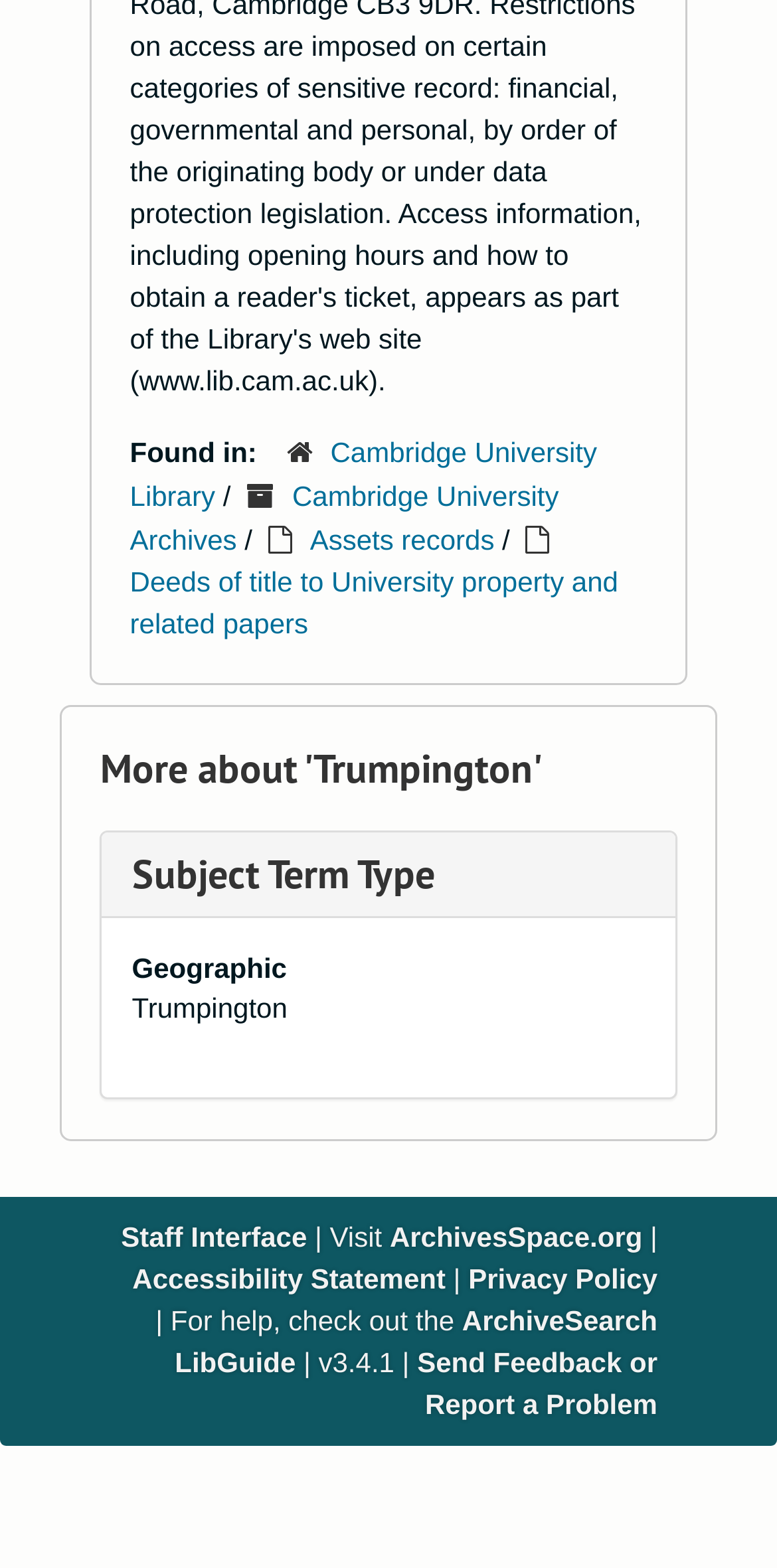Respond with a single word or phrase to the following question:
What is the name of the website that staff can visit?

ArchivesSpace.org